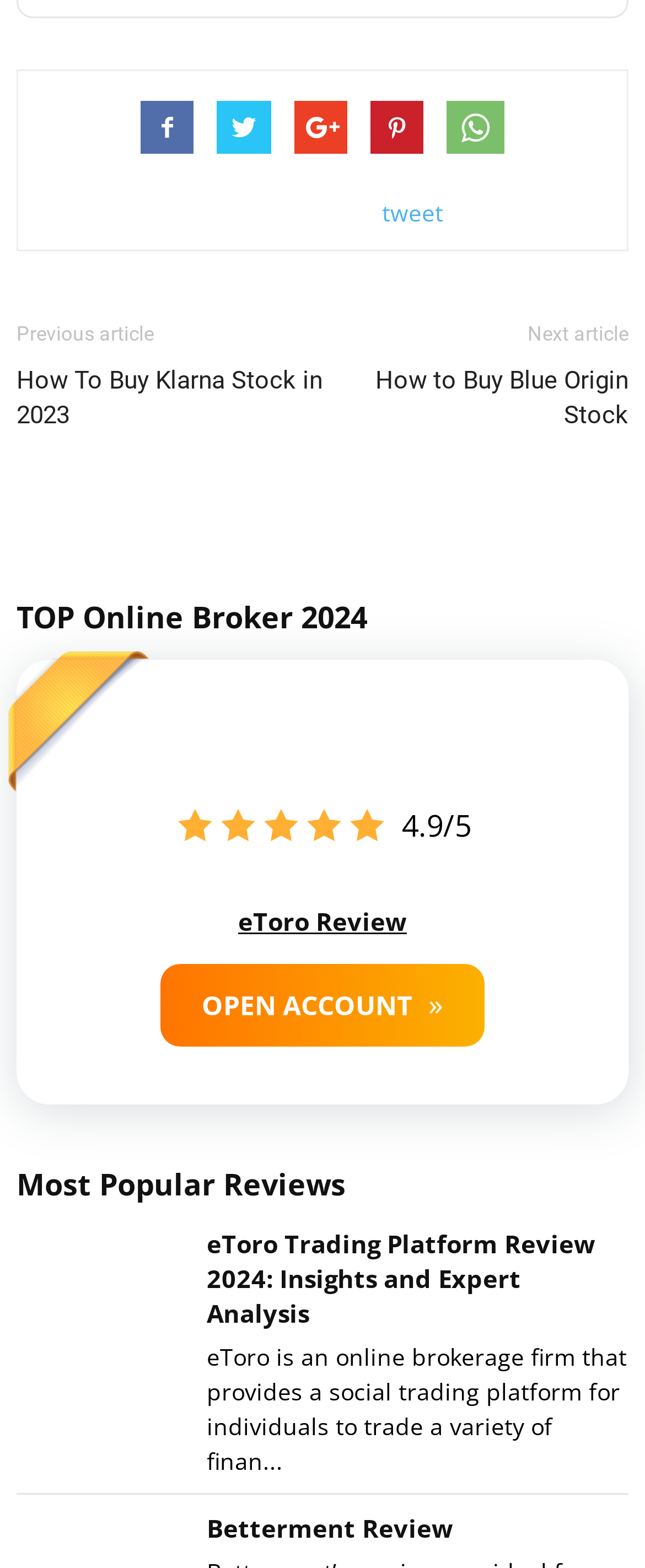Specify the bounding box coordinates of the area to click in order to follow the given instruction: "Click on the eToro Review link."

[0.369, 0.577, 0.631, 0.599]